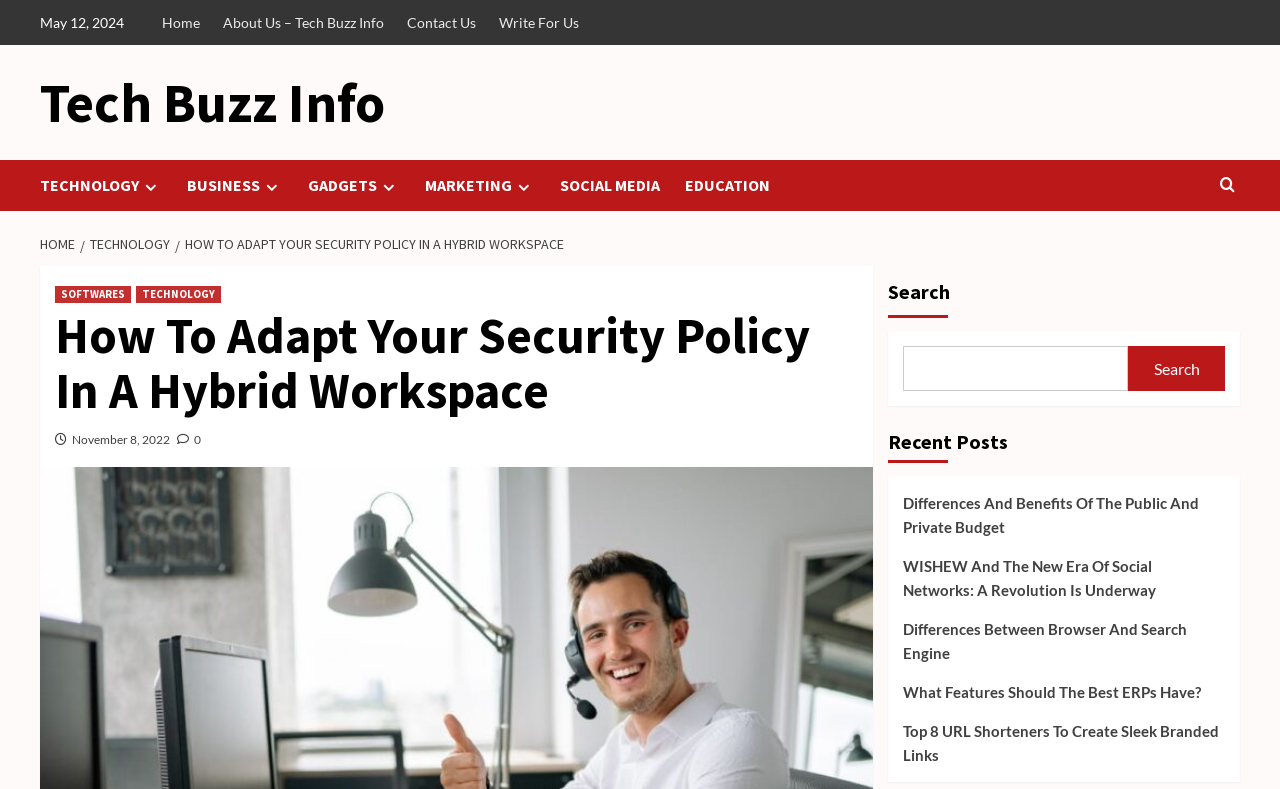Given the following UI element description: "November 8, 2022", find the bounding box coordinates in the webpage screenshot.

[0.056, 0.548, 0.133, 0.567]